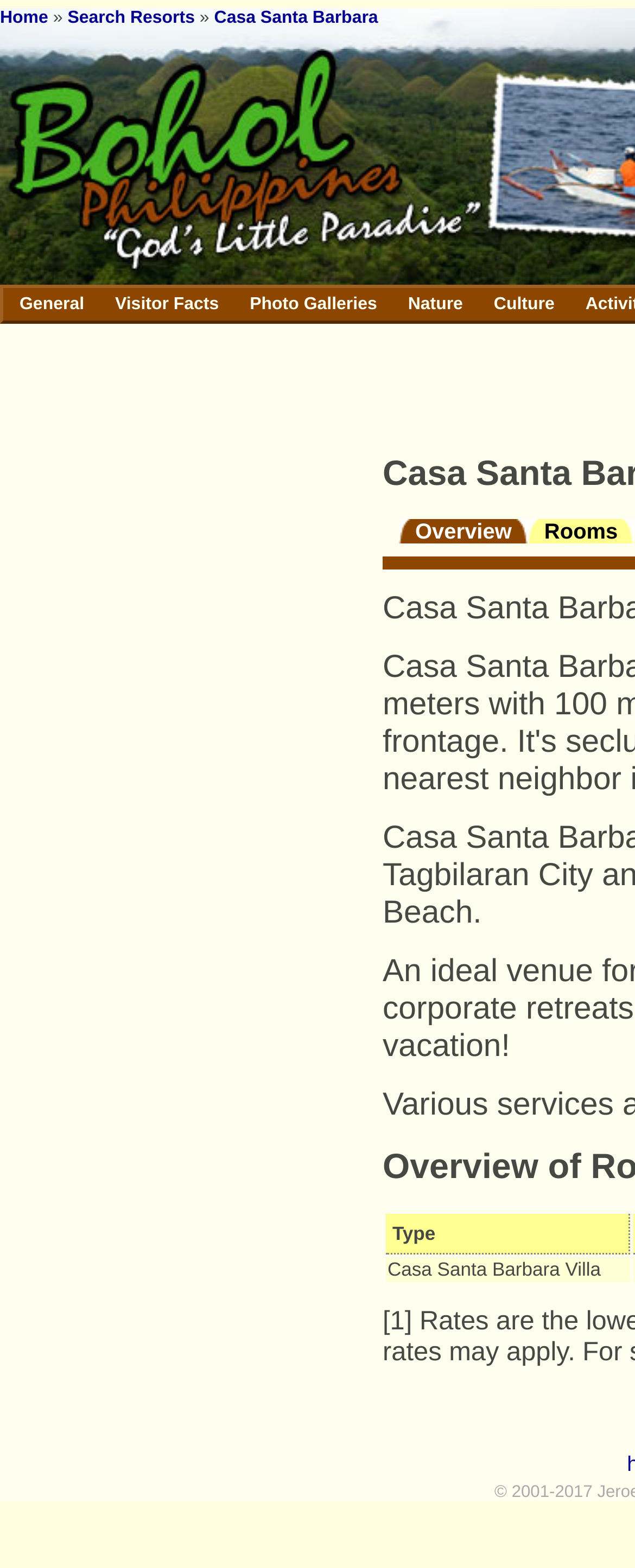Using the description "Casa Santa Barbara", predict the bounding box of the relevant HTML element.

[0.337, 0.005, 0.595, 0.018]